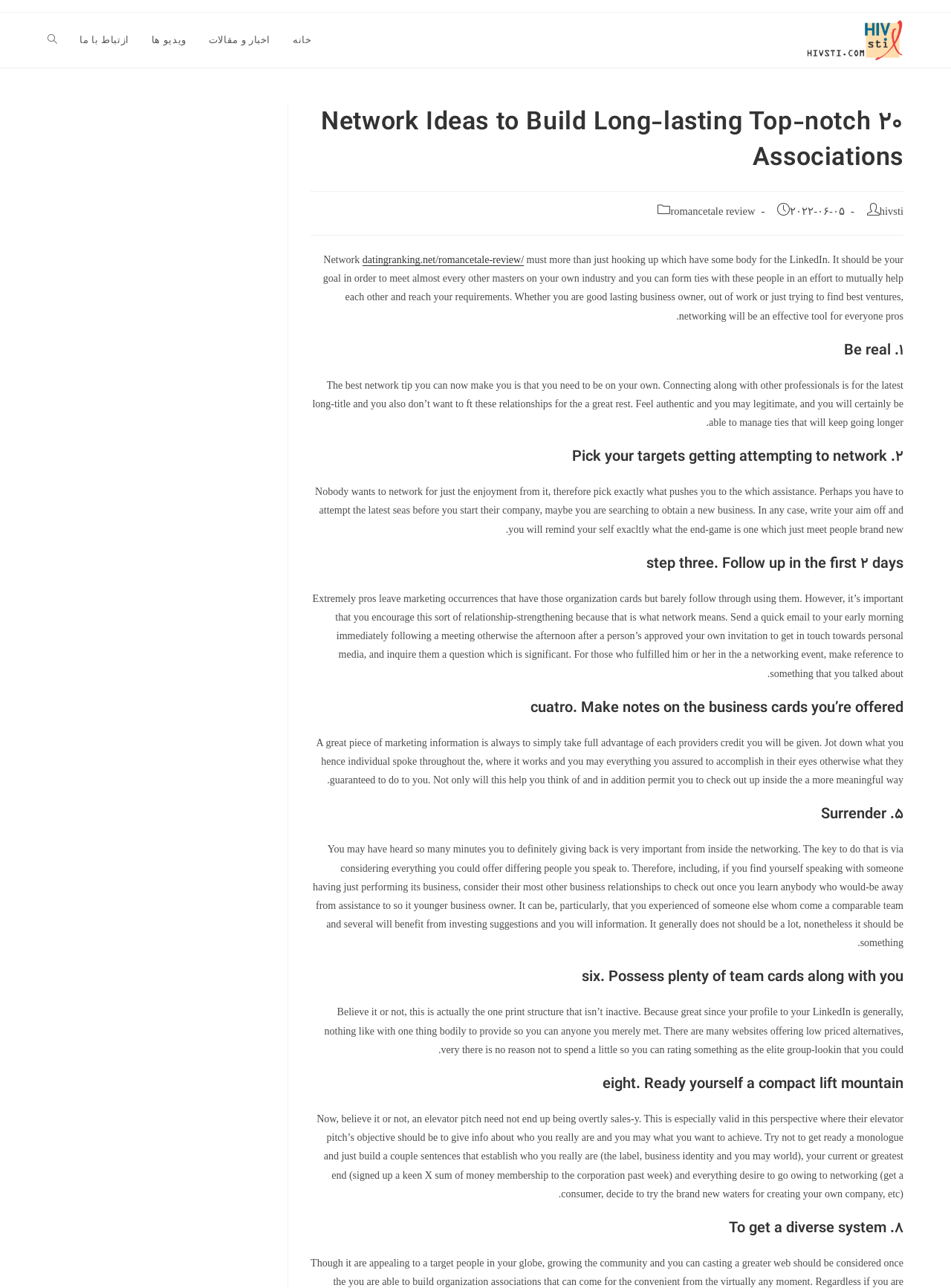Locate the bounding box coordinates of the area you need to click to fulfill this instruction: 'Click the 'romancetale review' link'. The coordinates must be in the form of four float numbers ranging from 0 to 1: [left, top, right, bottom].

[0.705, 0.159, 0.794, 0.169]